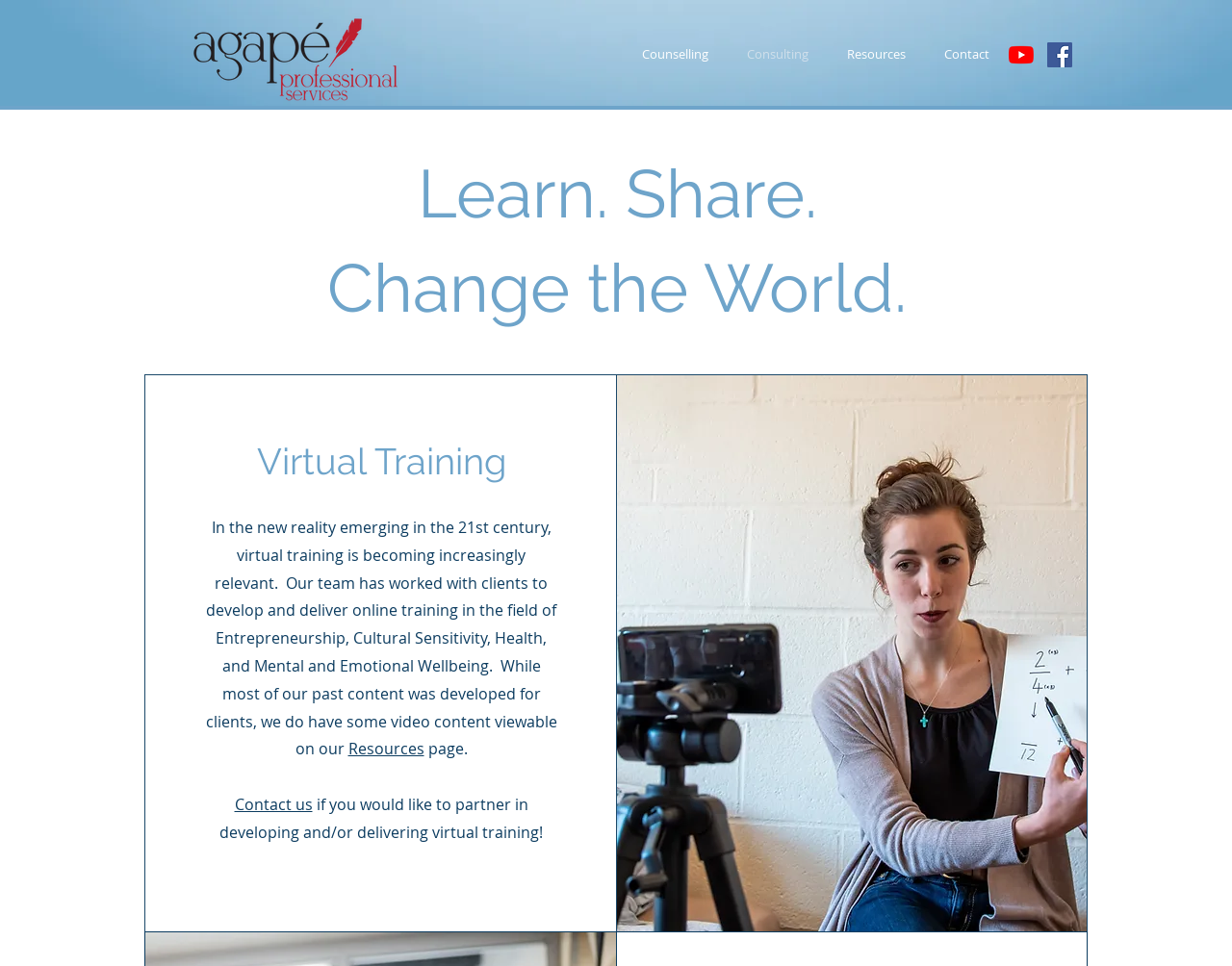What type of services does Agapé Professional Services offer?
Based on the screenshot, respond with a single word or phrase.

Training and consulting